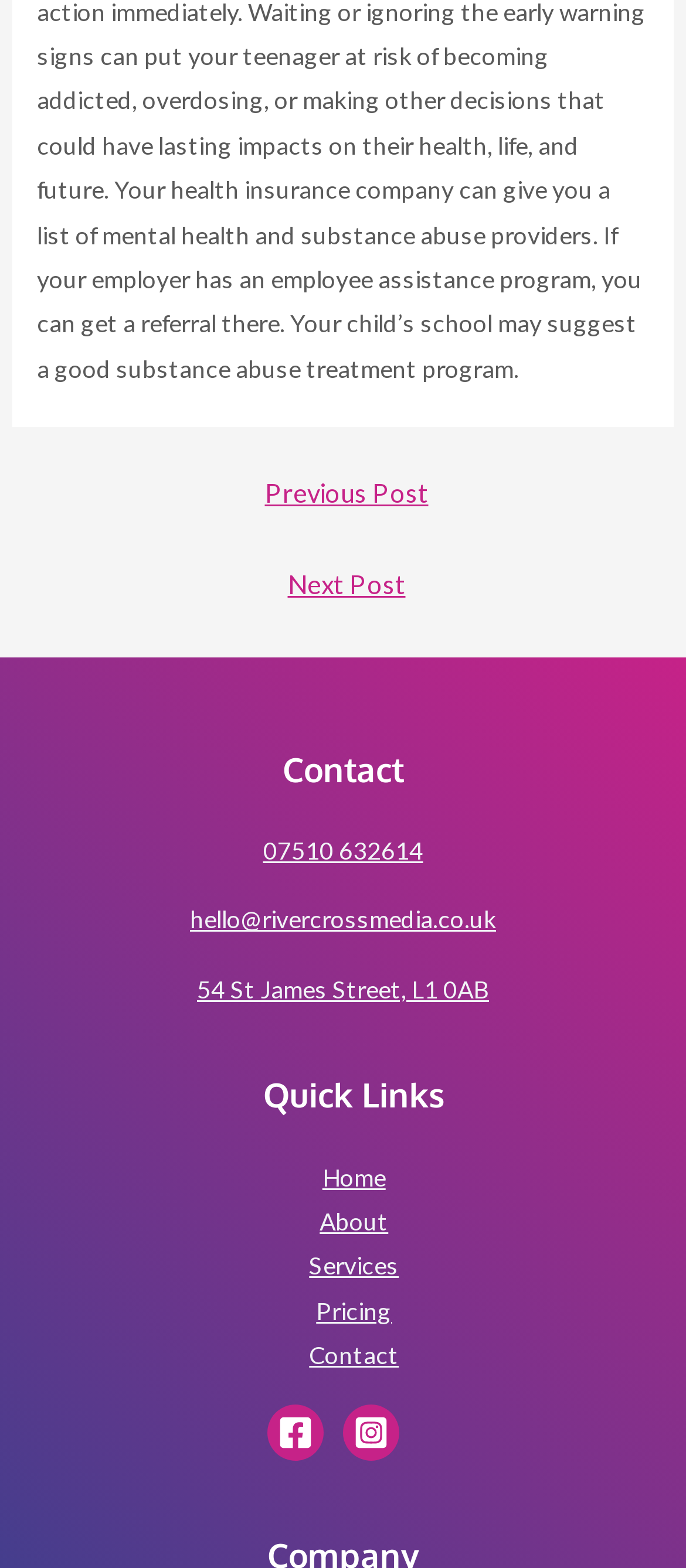How many quick links are there?
Please provide a comprehensive answer based on the information in the image.

The quick links are located in the footer widget 3 section, under the 'Quick Links' heading. There are 5 link elements, namely 'Home', 'About', 'Services', 'Pricing', and 'Contact', with bounding boxes of [0.47, 0.74, 0.562, 0.76], [0.466, 0.769, 0.566, 0.788], [0.451, 0.797, 0.581, 0.817], [0.461, 0.826, 0.571, 0.845], and [0.451, 0.854, 0.581, 0.873] respectively.